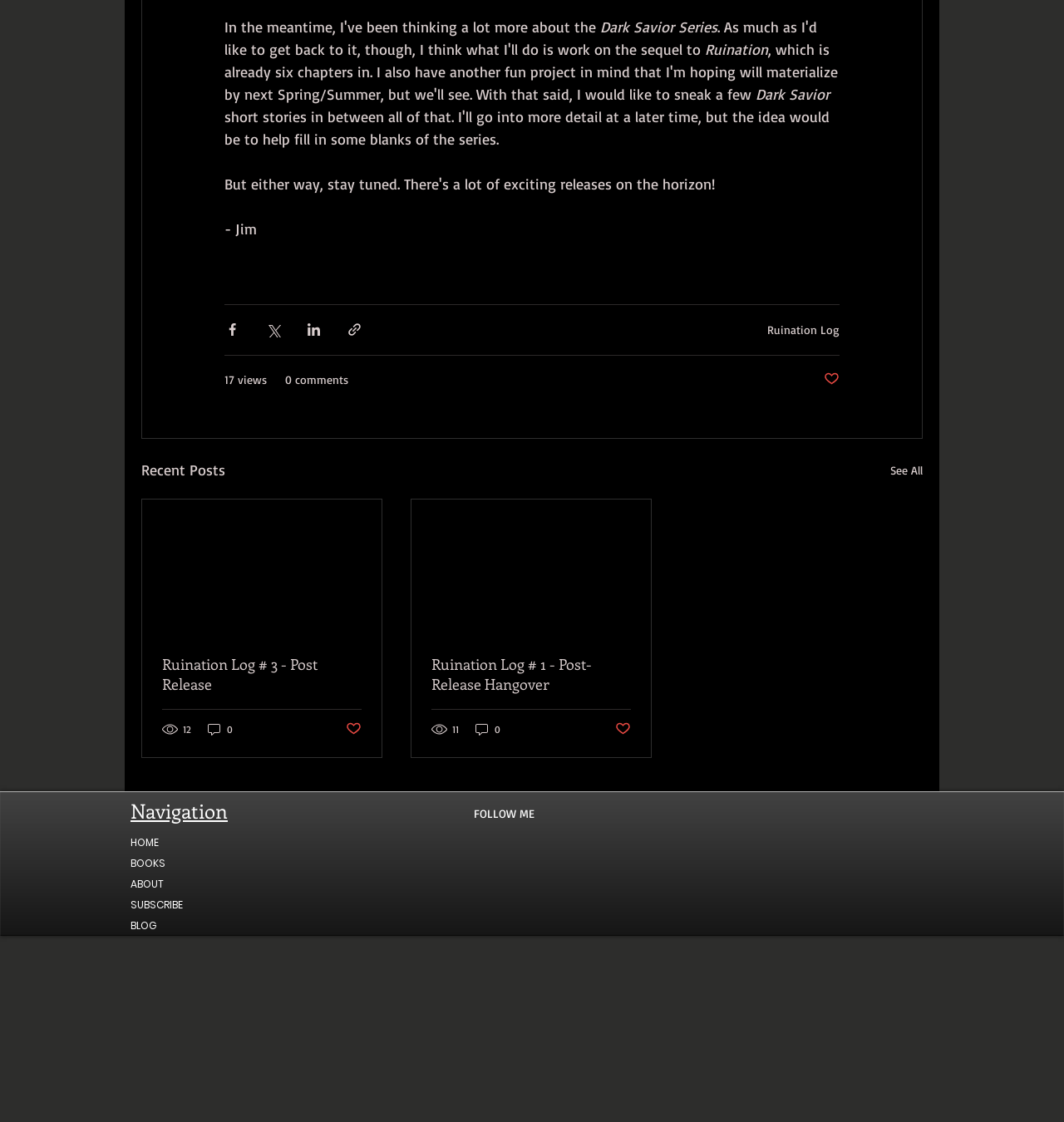Bounding box coordinates are specified in the format (top-left x, top-left y, bottom-right x, bottom-right y). All values are floating point numbers bounded between 0 and 1. Please provide the bounding box coordinate of the region this sentence describes: 17 views

[0.211, 0.33, 0.251, 0.346]